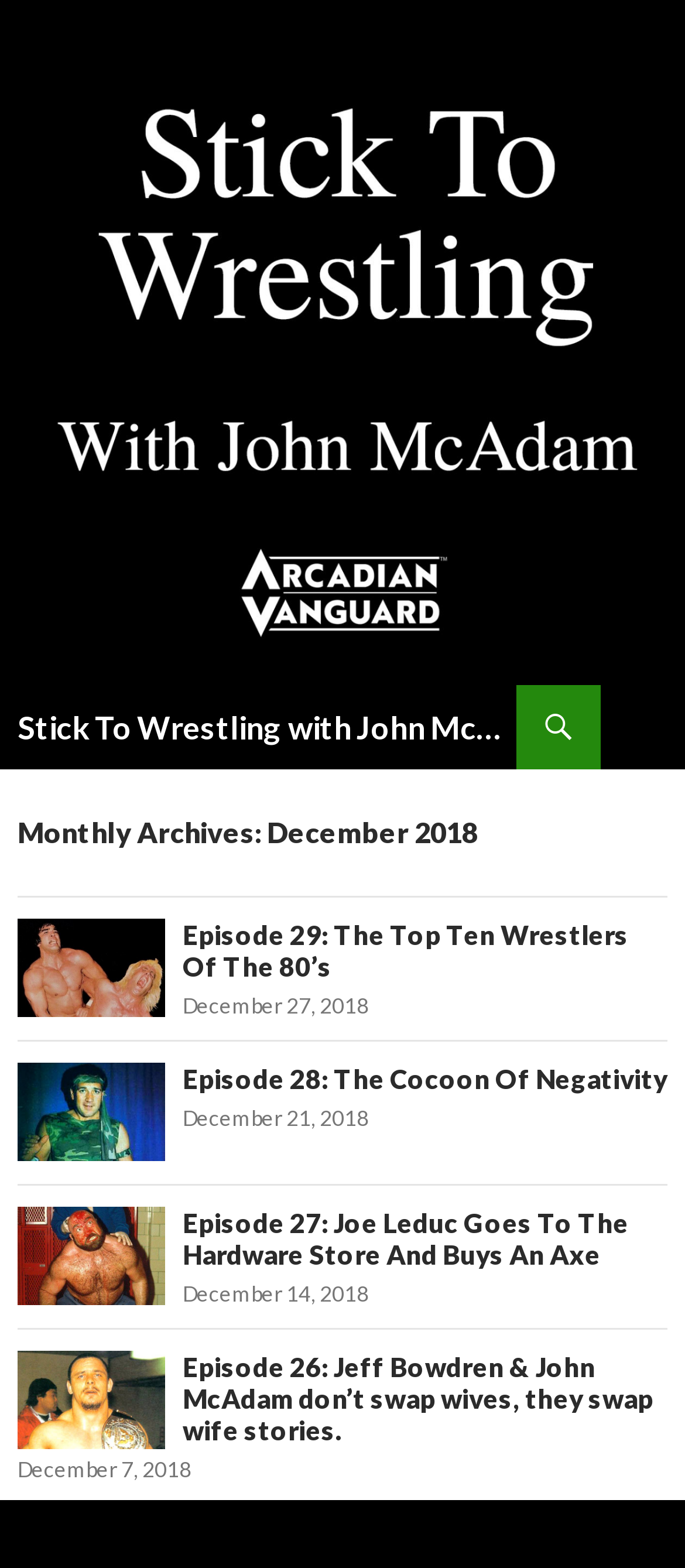What is the date of the second article?
Give a detailed response to the question by analyzing the screenshot.

I looked at the second 'article' element [35] and found the 'time' element [503] inside it, which contains the date of the article.